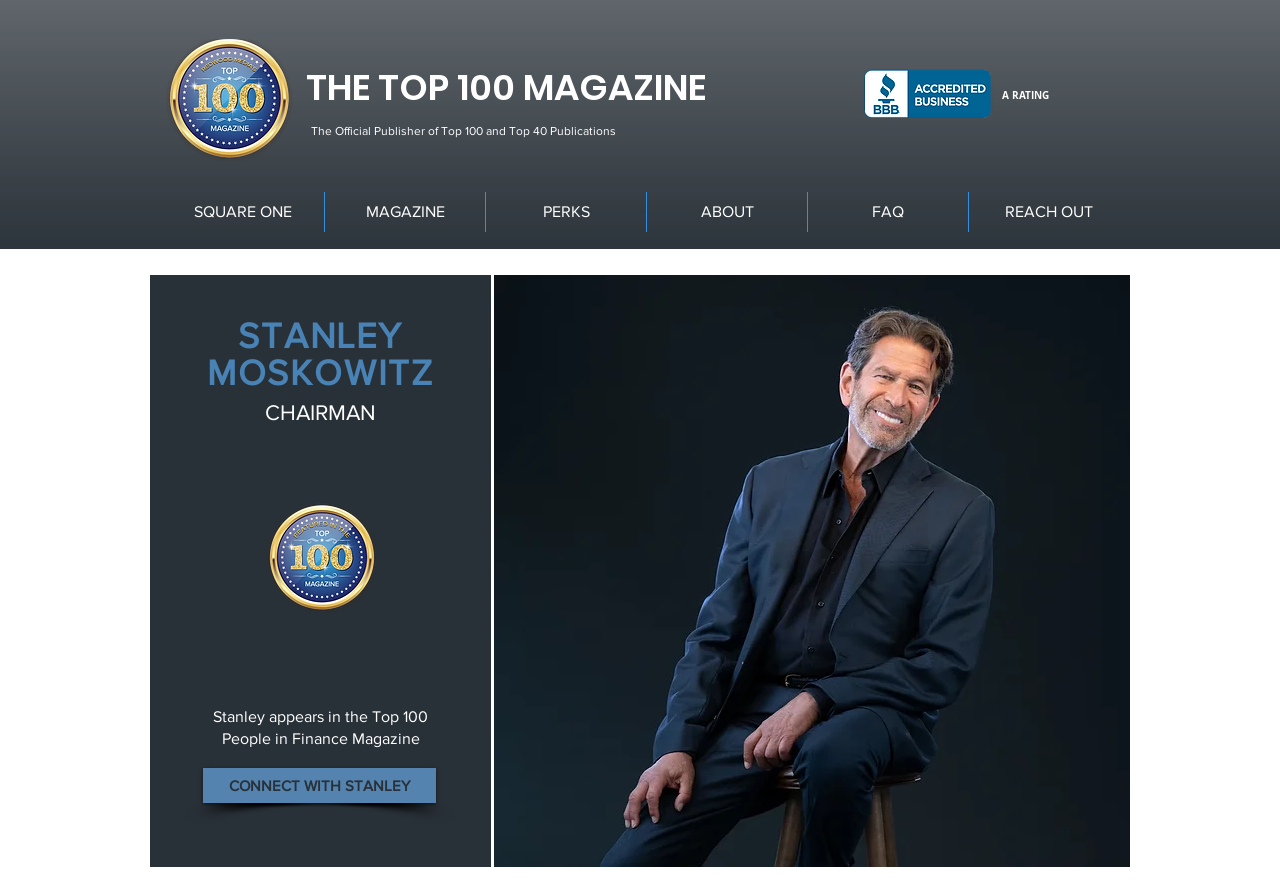From the webpage screenshot, identify the region described by REACH OUT. Provide the bounding box coordinates as (top-left x, top-left y, bottom-right x, bottom-right y), with each value being a floating point number between 0 and 1.

[0.757, 0.217, 0.882, 0.262]